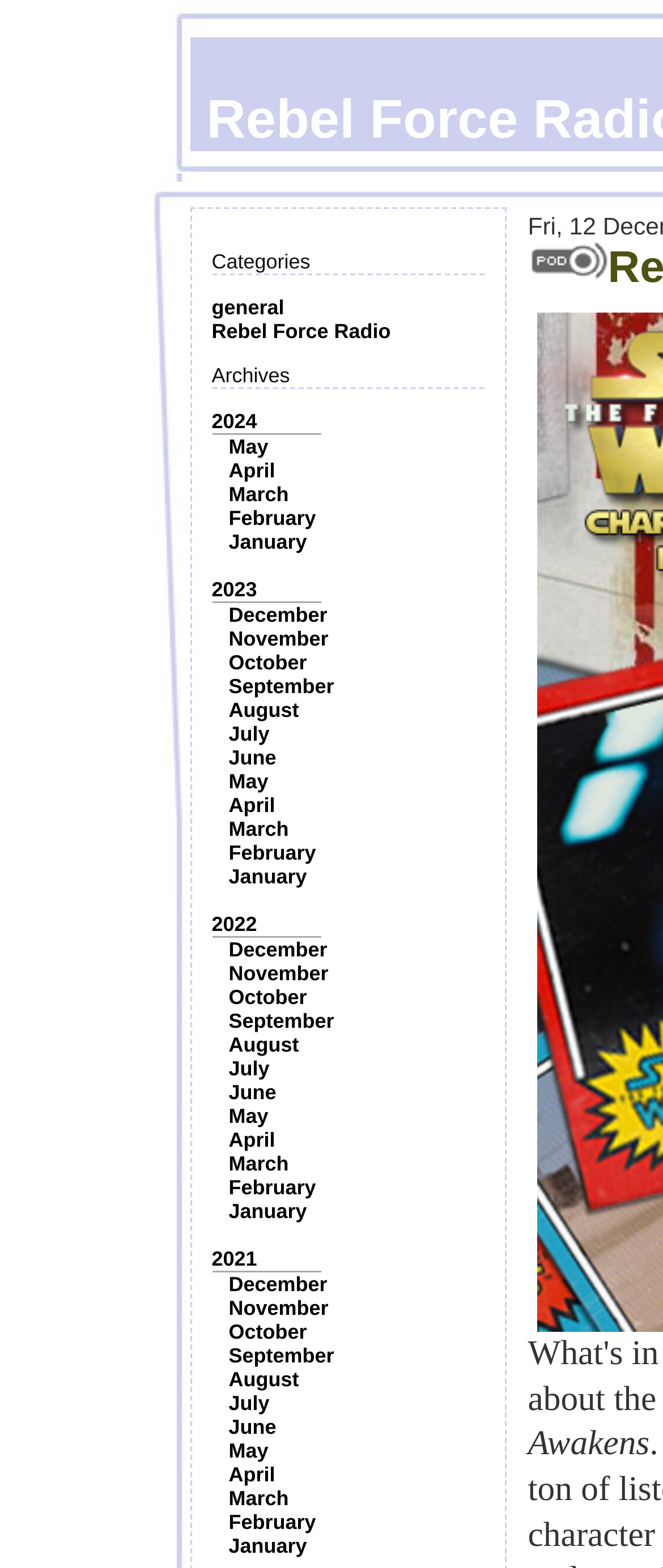Please mark the clickable region by giving the bounding box coordinates needed to complete this instruction: "Browse the Rebel Force Radio link".

[0.319, 0.204, 0.589, 0.219]